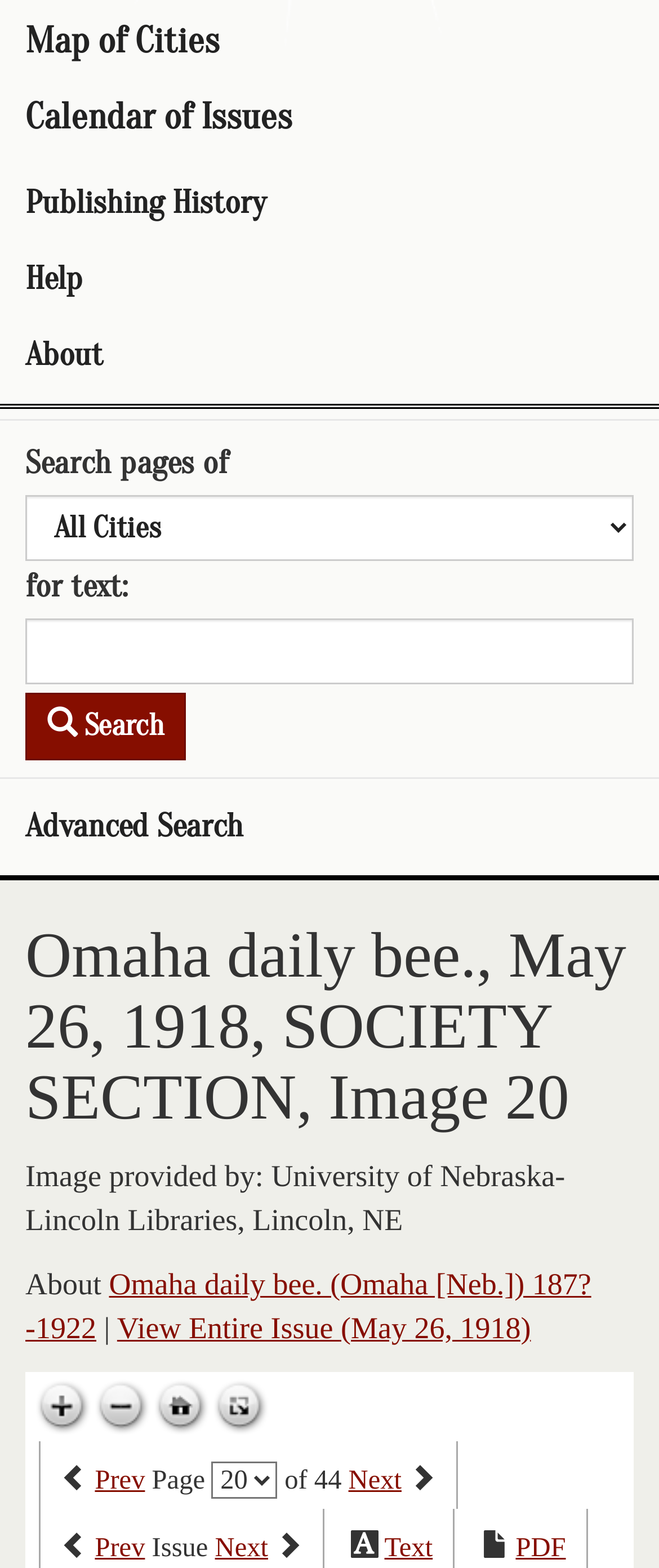Given the description of the UI element: "Advanced Search", predict the bounding box coordinates in the form of [left, top, right, bottom], with each value being a float between 0 and 1.

[0.0, 0.503, 1.0, 0.552]